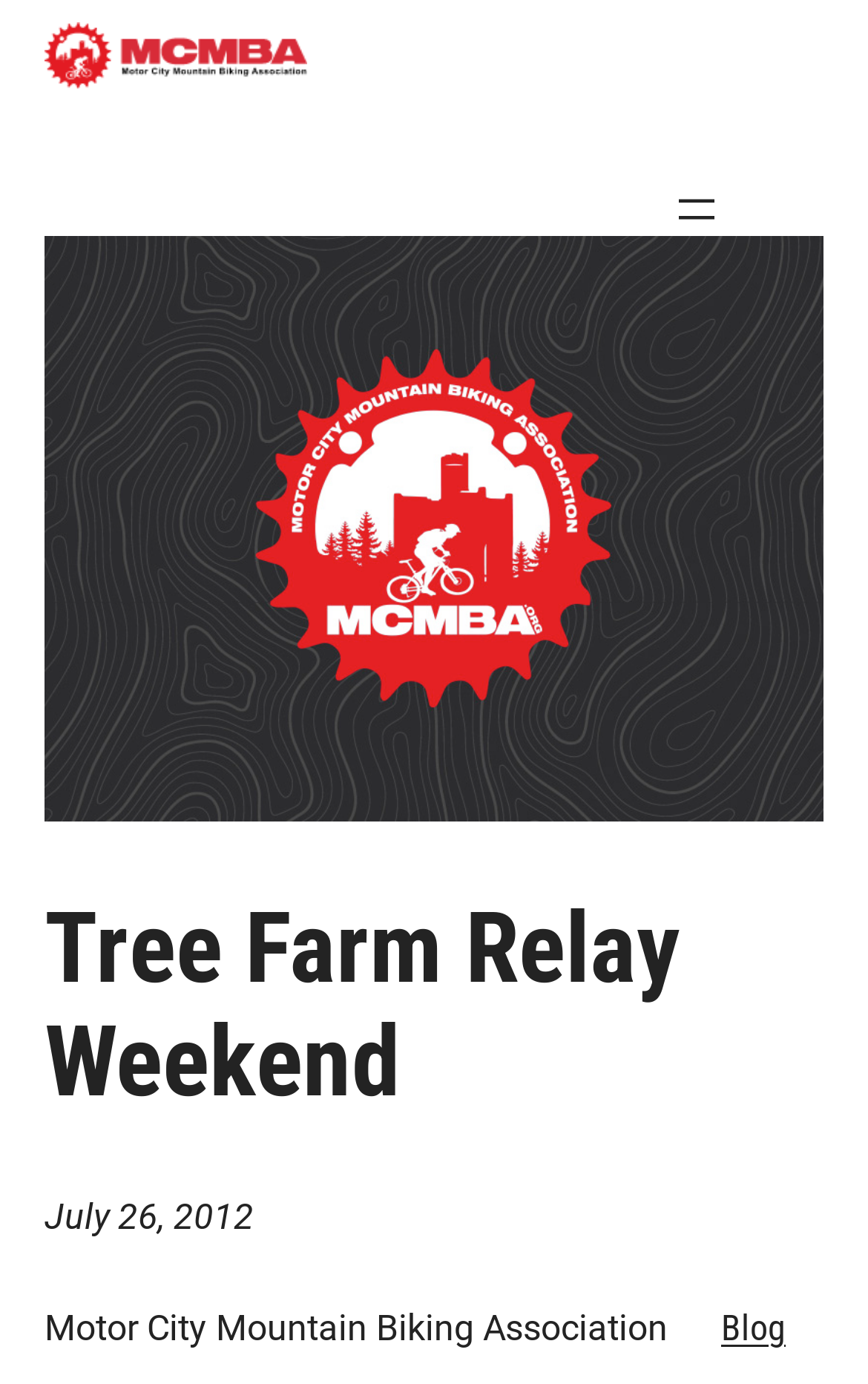Identify the headline of the webpage and generate its text content.

Tree Farm Relay Weekend